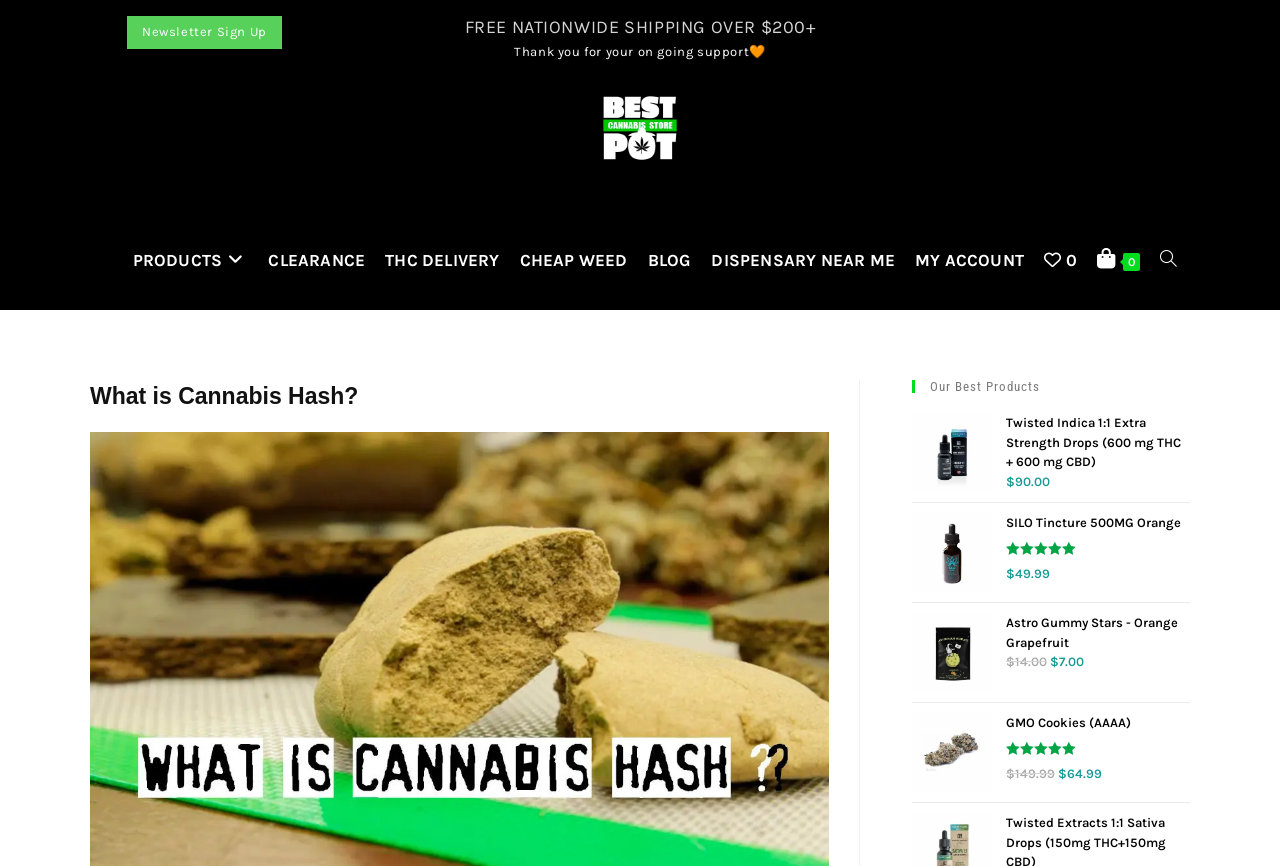What is the price of the Astro Gummy Stars product?
Examine the image and give a concise answer in one word or a short phrase.

$49.99